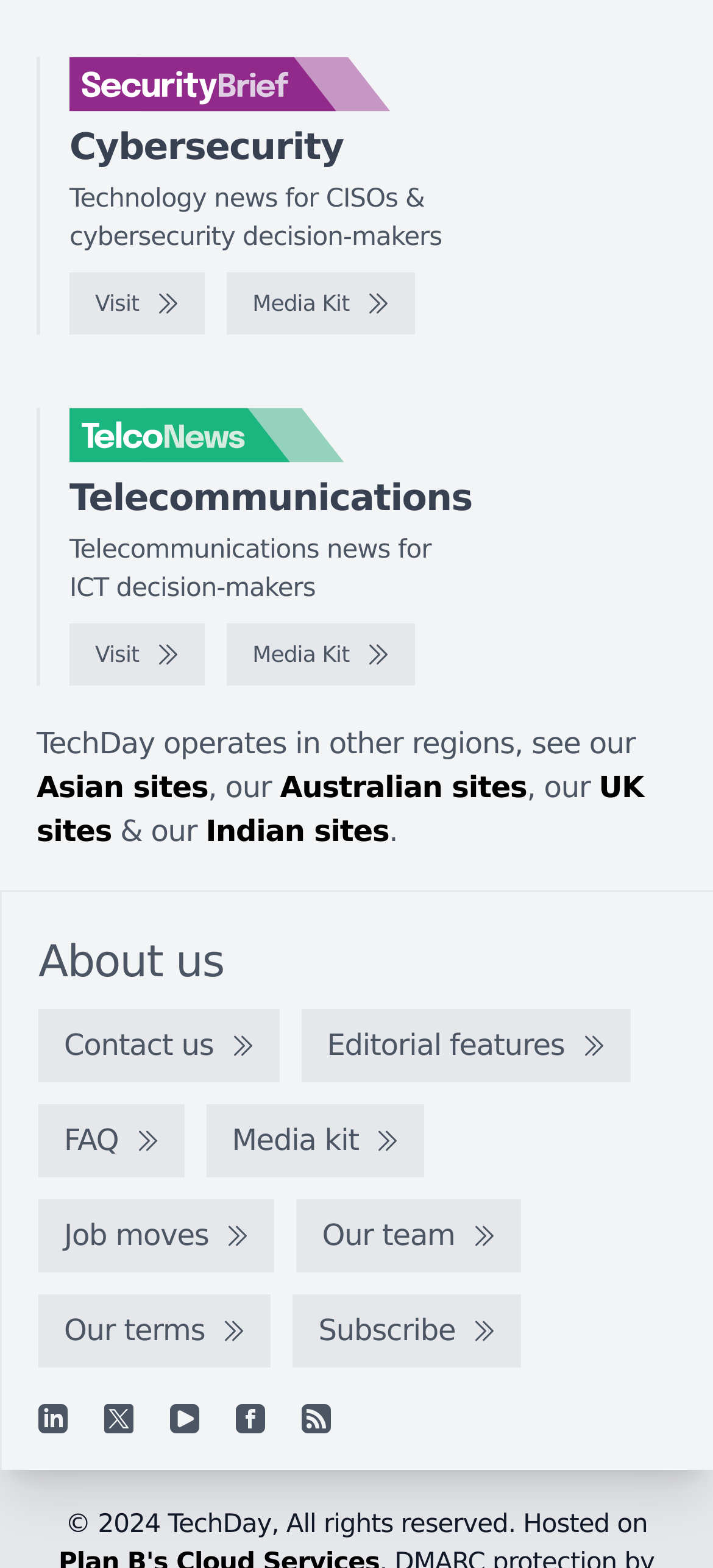Determine the coordinates of the bounding box for the clickable area needed to execute this instruction: "Visit the 'unMonastery' page".

None